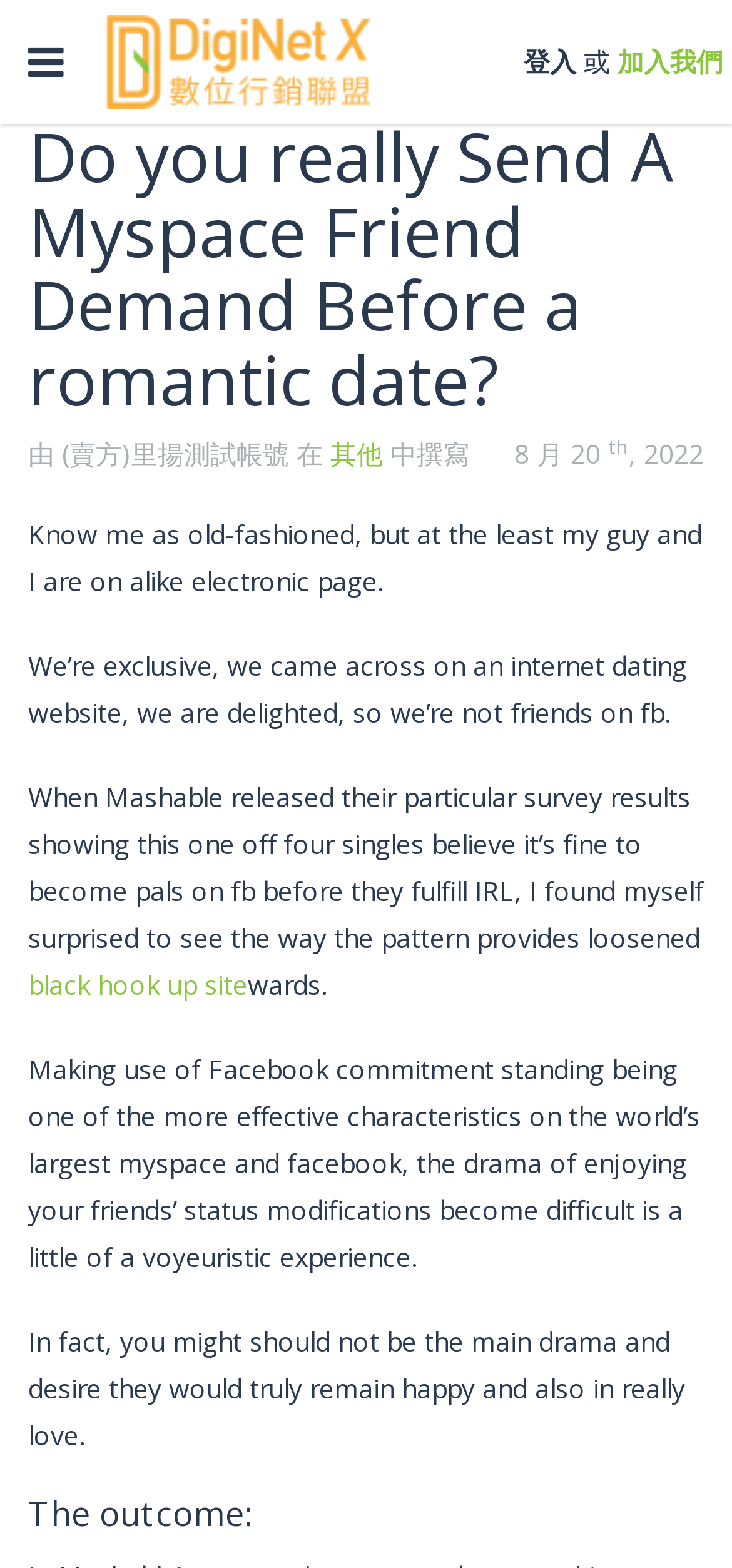Based on the image, provide a detailed response to the question:
What is the website mentioned in the article?

I found the website mentioned in the article by reading the text 'Making use of Facebook commitment standing being one of the more effective characteristics on the world’s largest myspace and facebook...' which indicates that Facebook is the website being discussed.